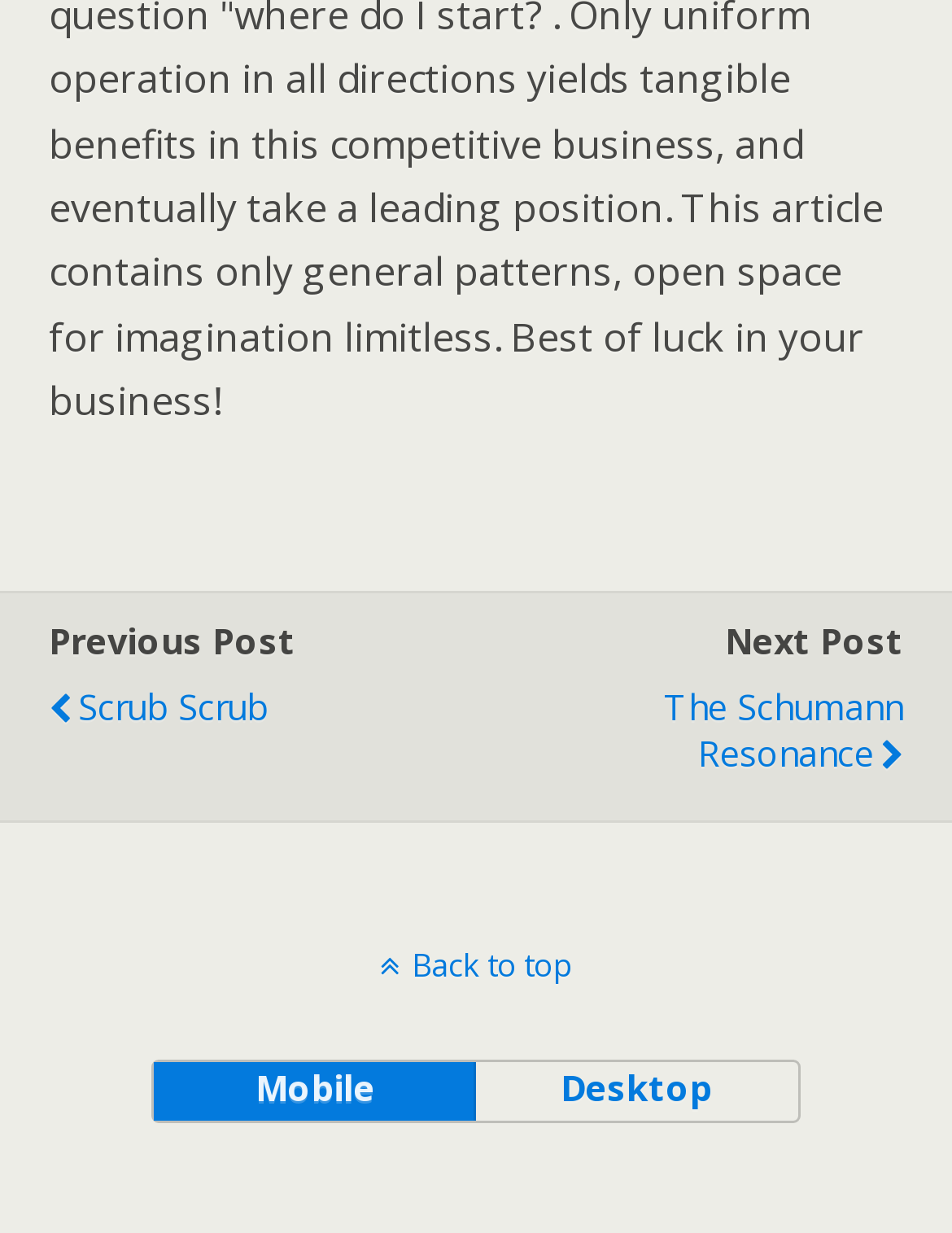Please give a succinct answer to the question in one word or phrase:
What is the previous action?

Previous Post